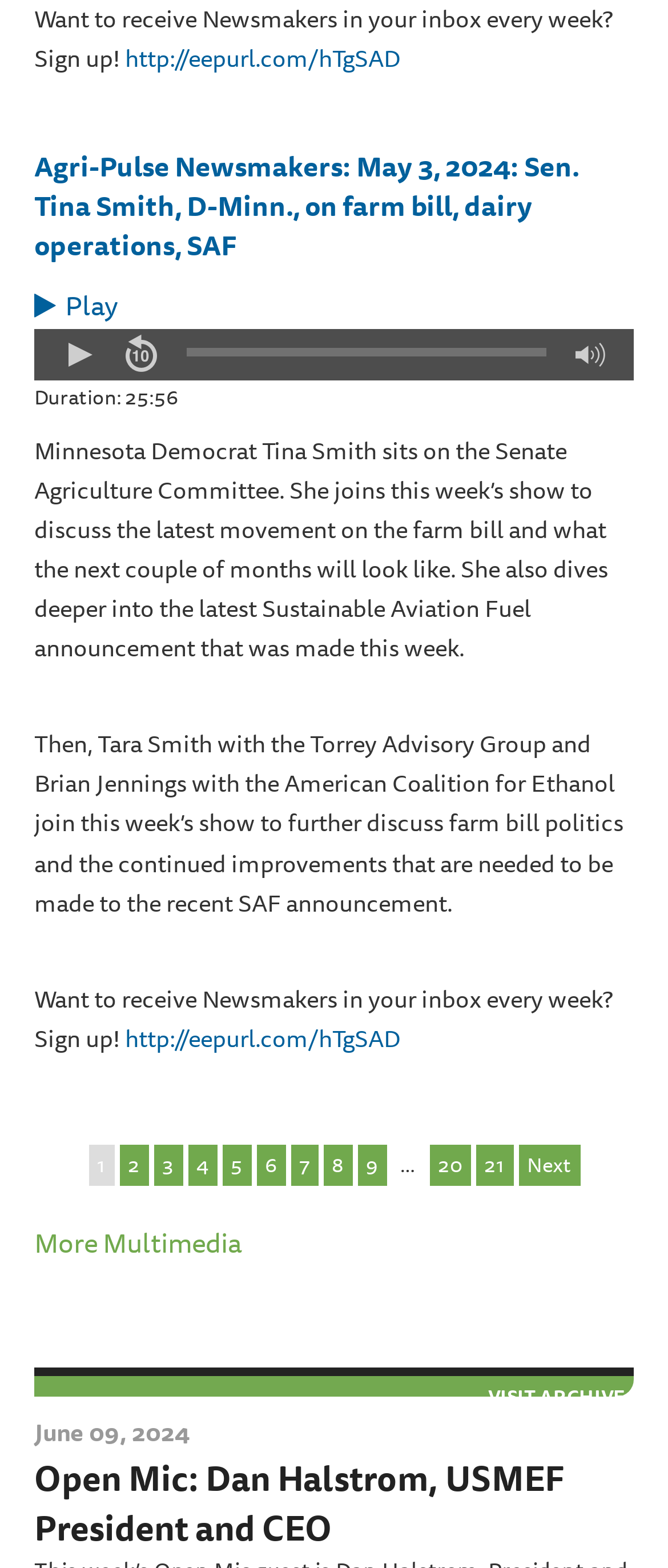Please determine the bounding box coordinates of the clickable area required to carry out the following instruction: "Play the video". The coordinates must be four float numbers between 0 and 1, represented as [left, top, right, bottom].

[0.051, 0.181, 0.177, 0.209]